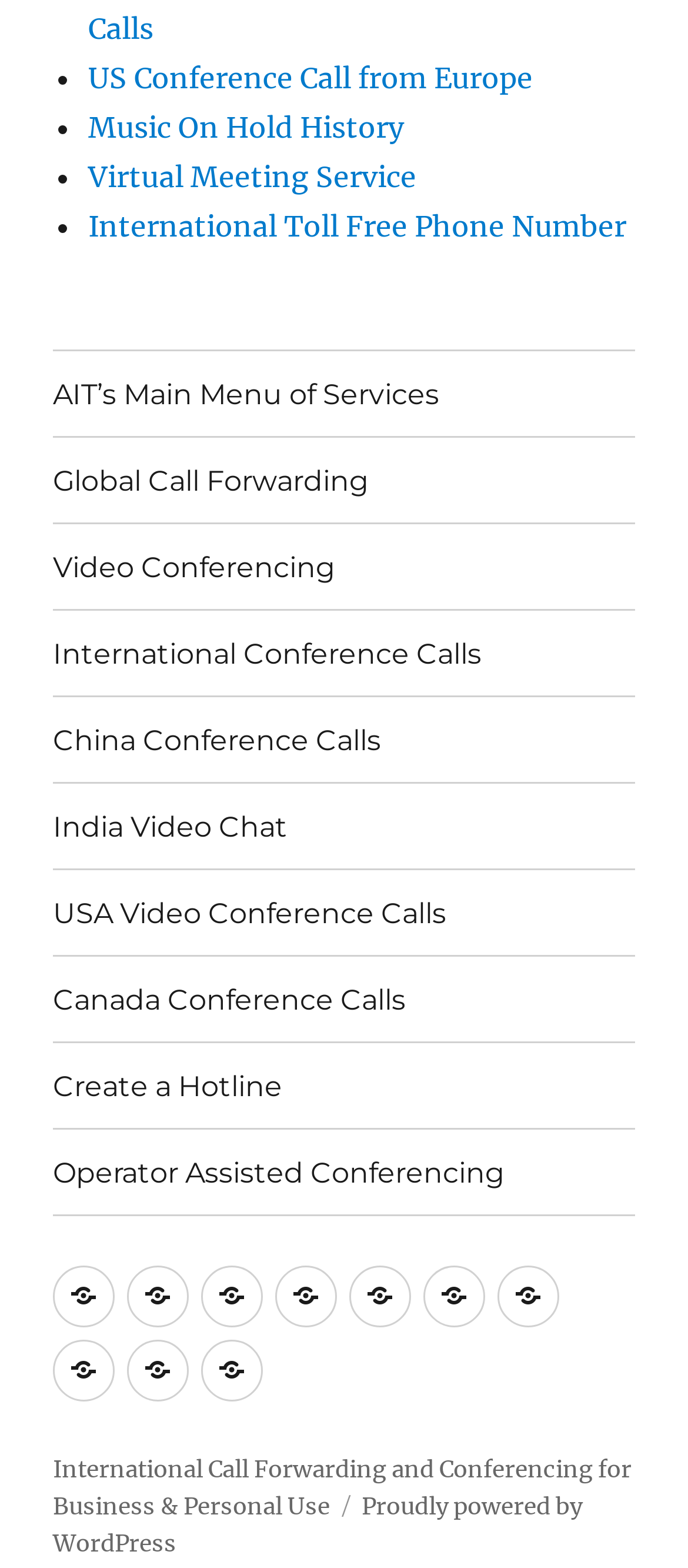Please identify the bounding box coordinates of the clickable area that will allow you to execute the instruction: "Check International Call Forwarding and Conferencing for Business & Personal Use".

[0.077, 0.928, 0.918, 0.97]